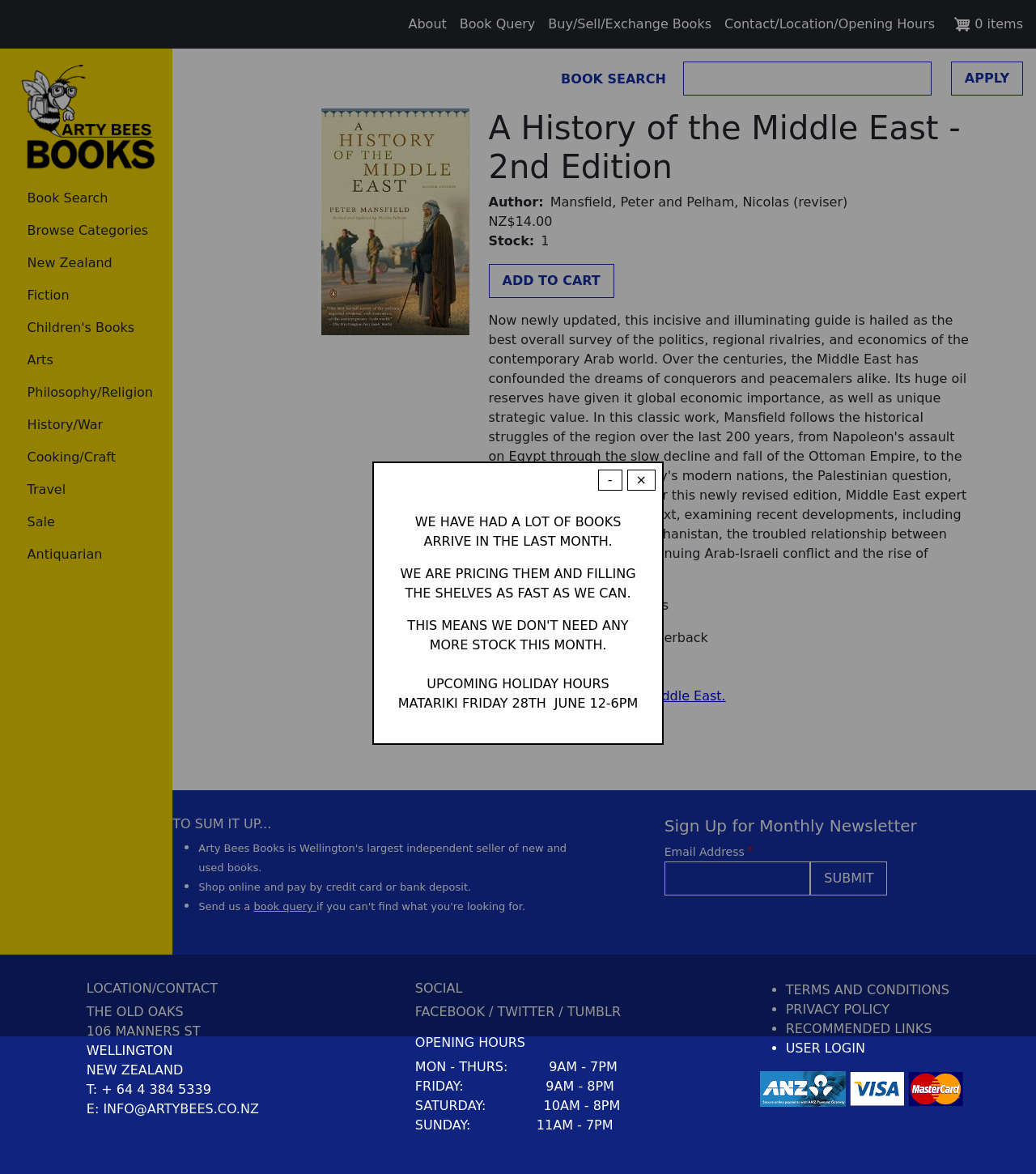What is the phone number of the bookstore?
Please provide a single word or phrase based on the screenshot.

+ 64 4 384 5339